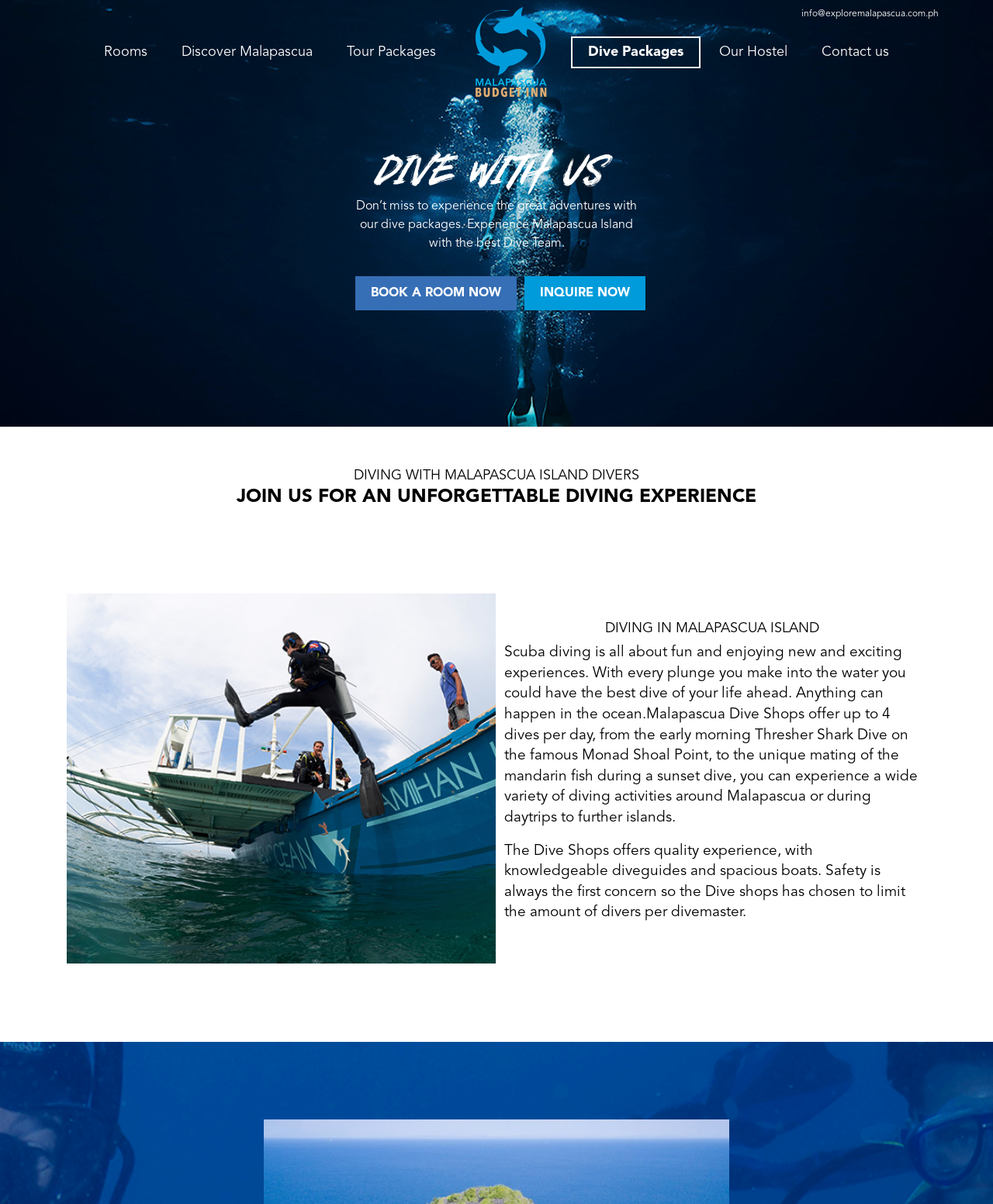Calculate the bounding box coordinates of the UI element given the description: "Discover Malapascua".

[0.188, 0.031, 0.341, 0.055]